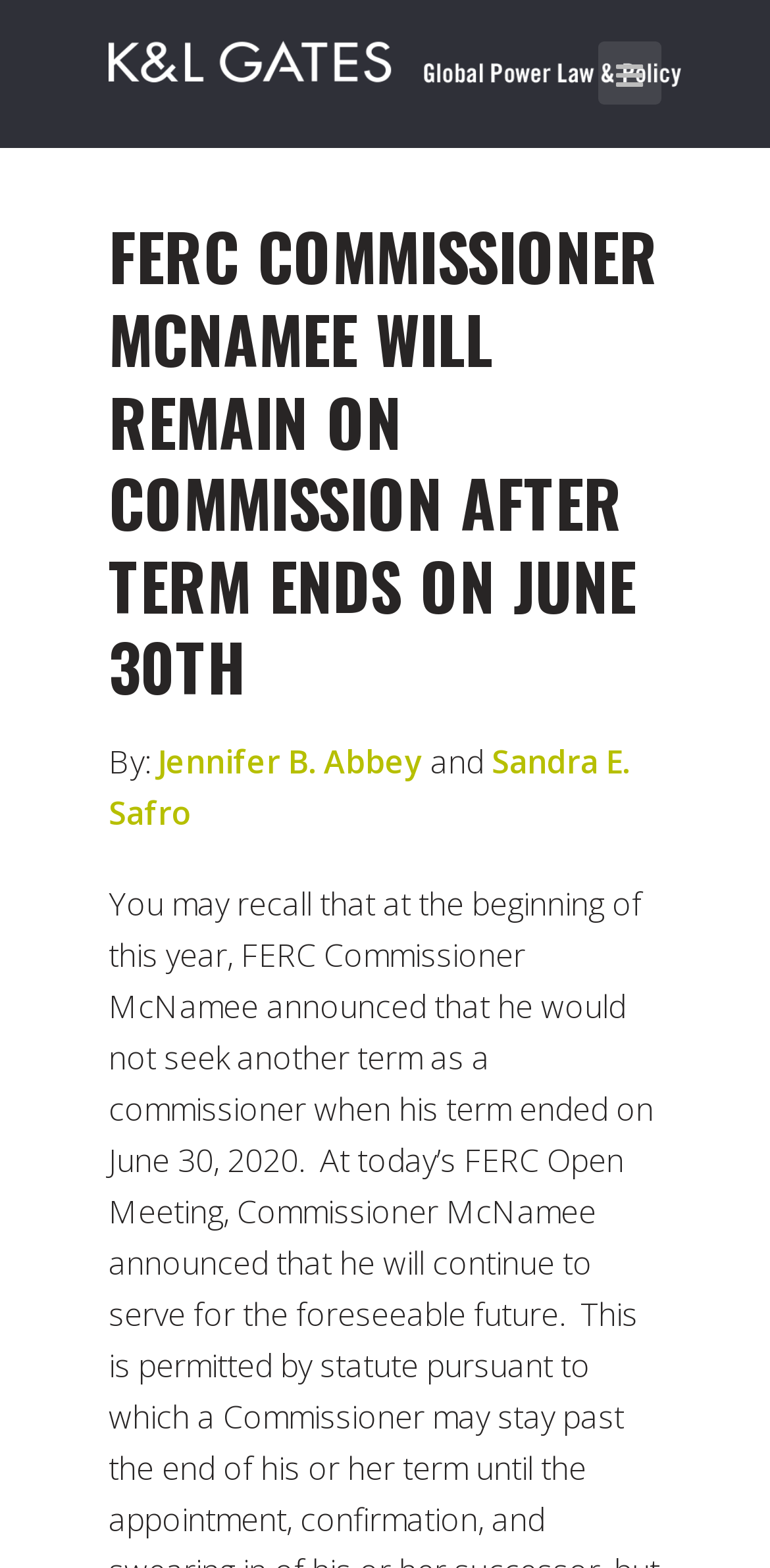How many authors are mentioned? Observe the screenshot and provide a one-word or short phrase answer.

2